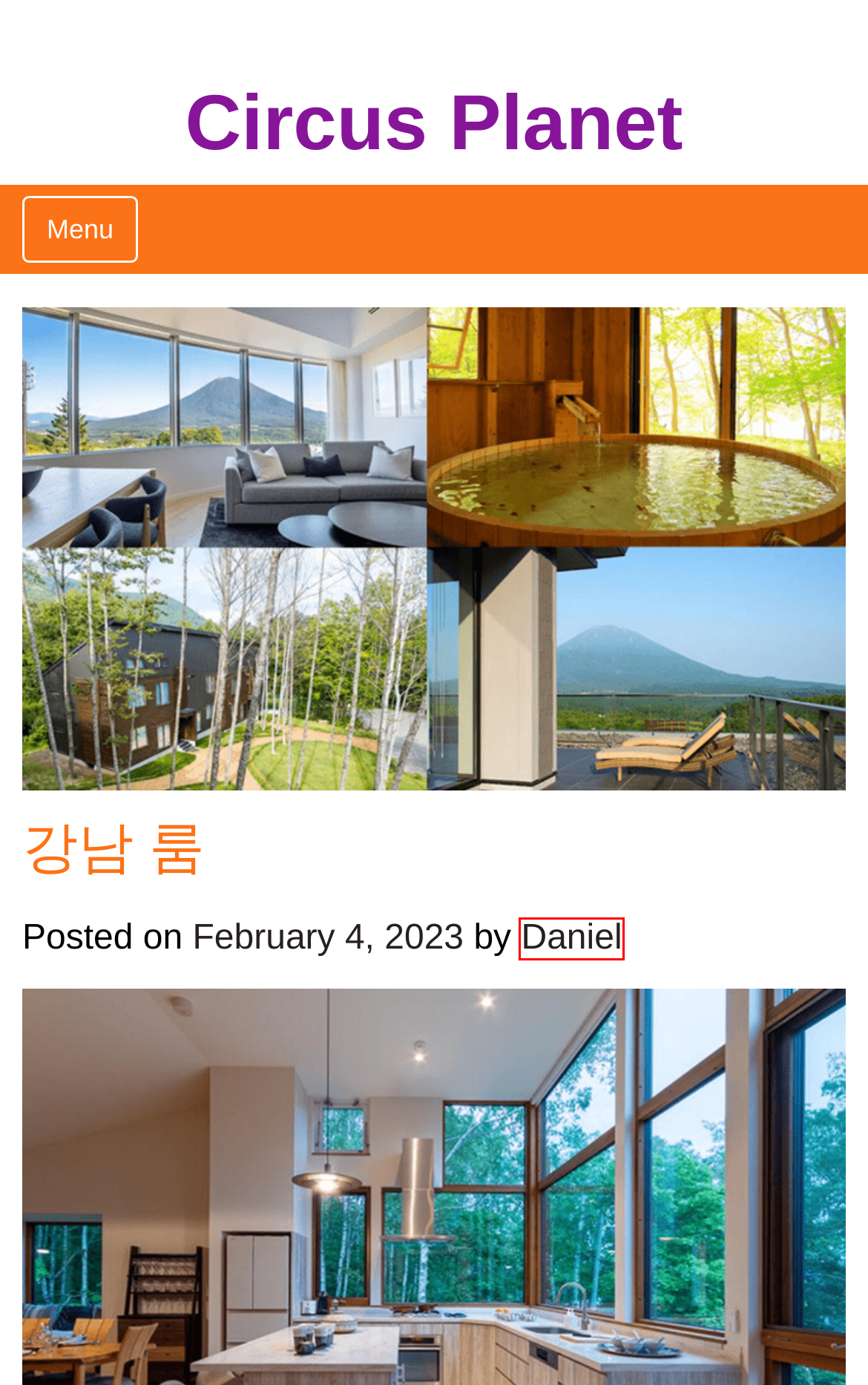You are looking at a screenshot of a webpage with a red bounding box around an element. Determine the best matching webpage description for the new webpage resulting from clicking the element in the red bounding box. Here are the descriptions:
A. 룸 알바 서울 특별시 - Circus Planet
B. 오피 Archives - Circus Planet
C. January 2023 - Circus Planet
D. Daniel, Author at Circus Planet
E. 여성유흥알바 - Circus Planet
F. Circus Planet -
G. 강남룸 Archives - Circus Planet
H. 여성 알바 Archives - Circus Planet

D